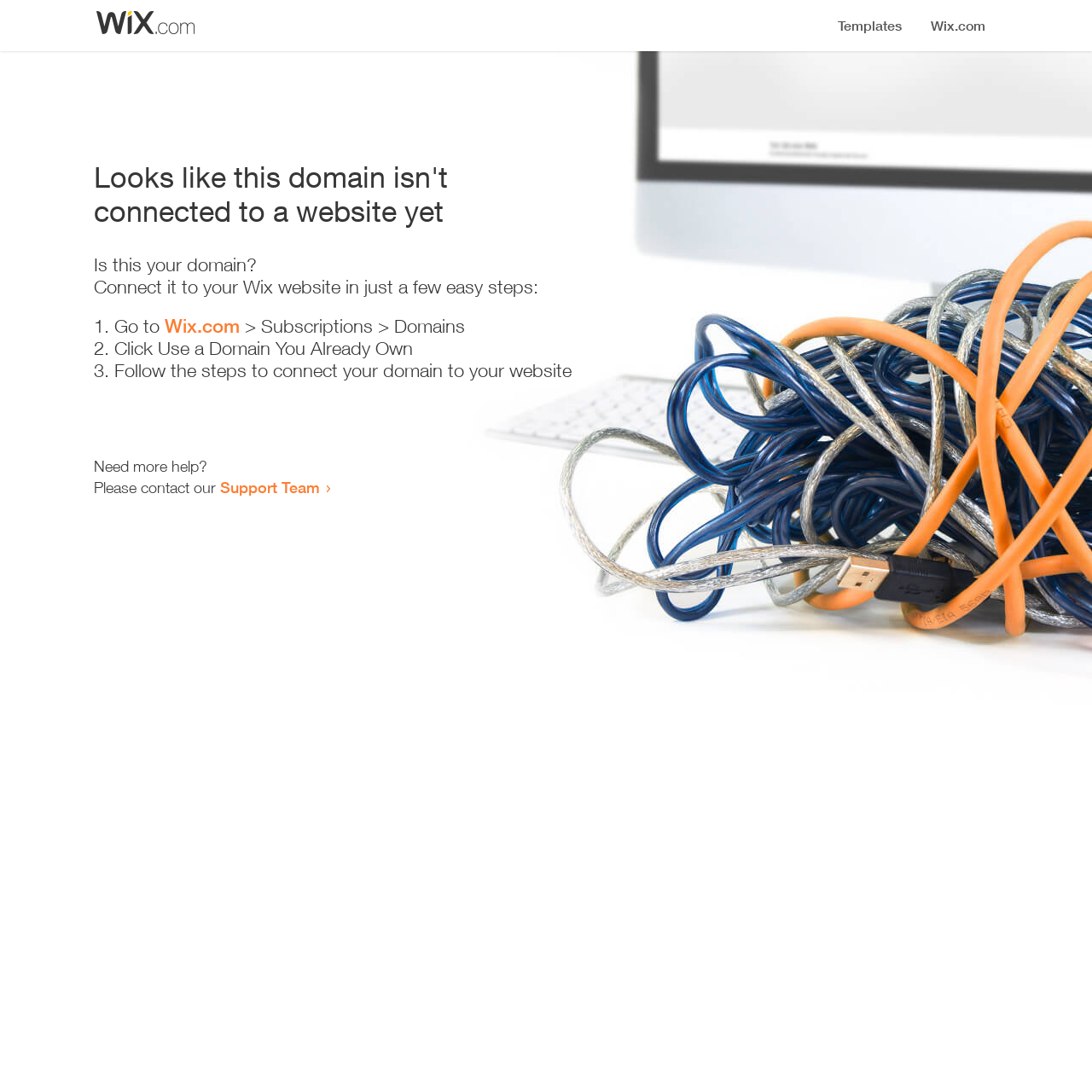How many steps are required to connect the domain to a website?
Using the image as a reference, answer the question in detail.

The webpage provides a list of steps to connect the domain to a website, which includes 3 list markers, indicating that 3 steps are required.